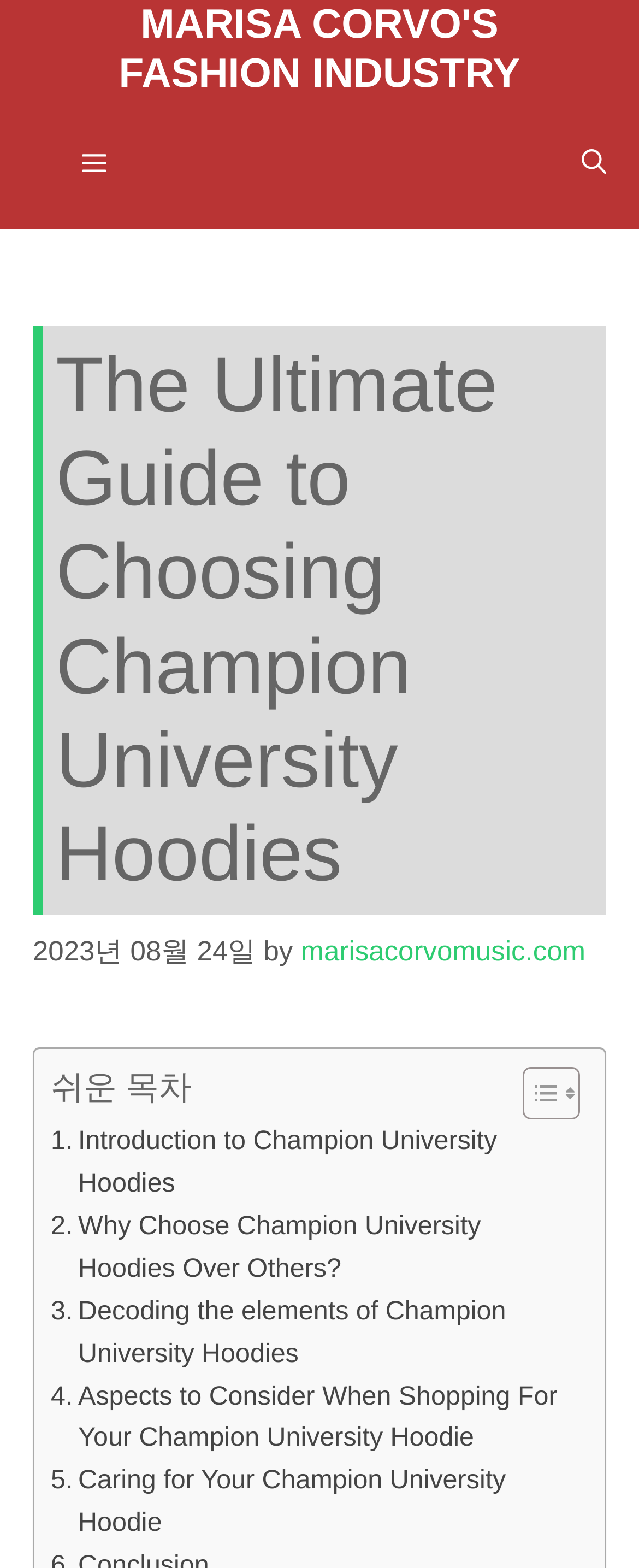Predict the bounding box of the UI element that fits this description: "Introduction to Champion University Hoodies".

[0.079, 0.715, 0.895, 0.769]